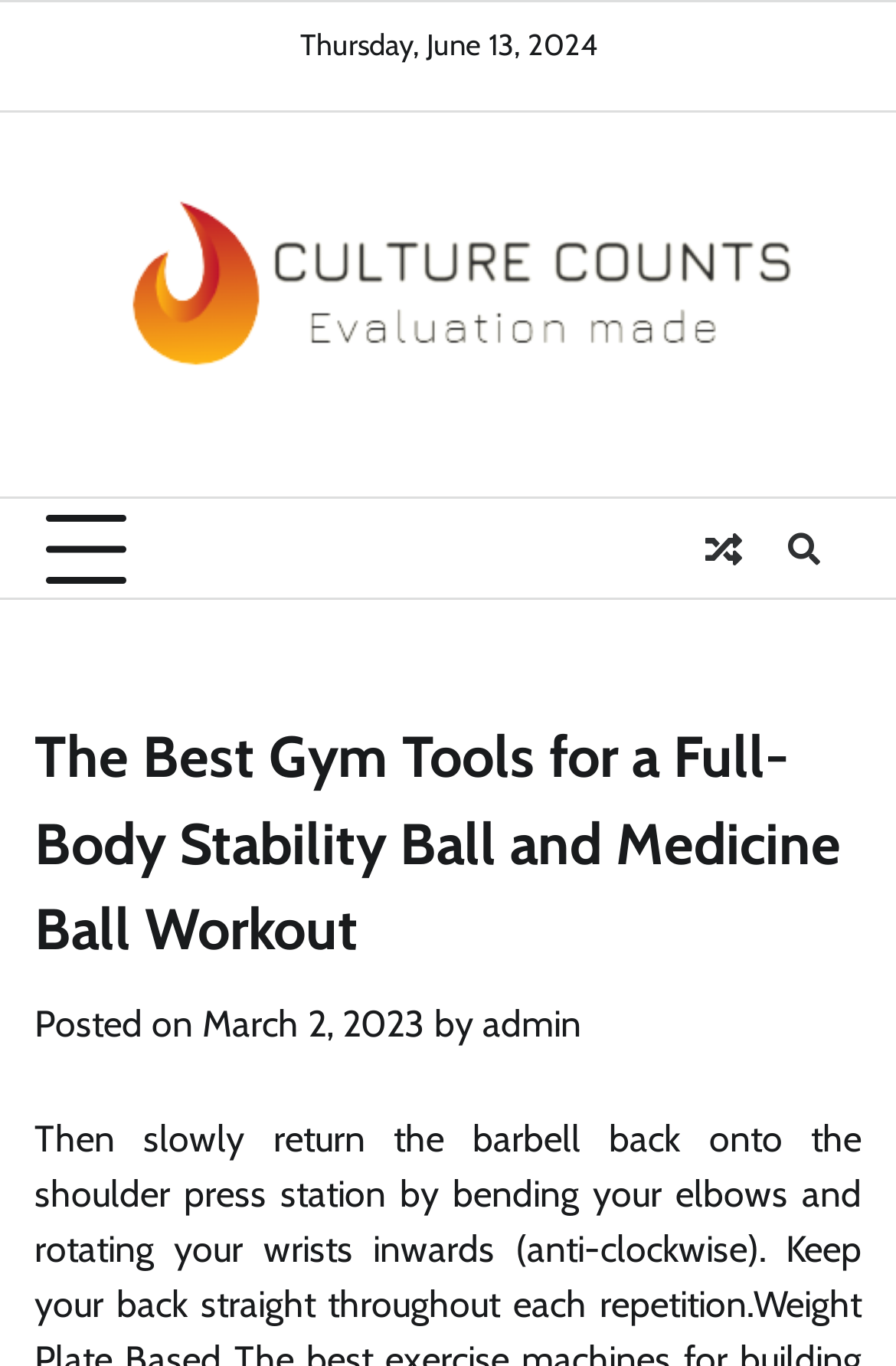Is the primary menu expanded?
Please answer the question with a detailed and comprehensive explanation.

I found the state of the primary menu by looking at the button with the text '' and the attribute 'expanded: False'.